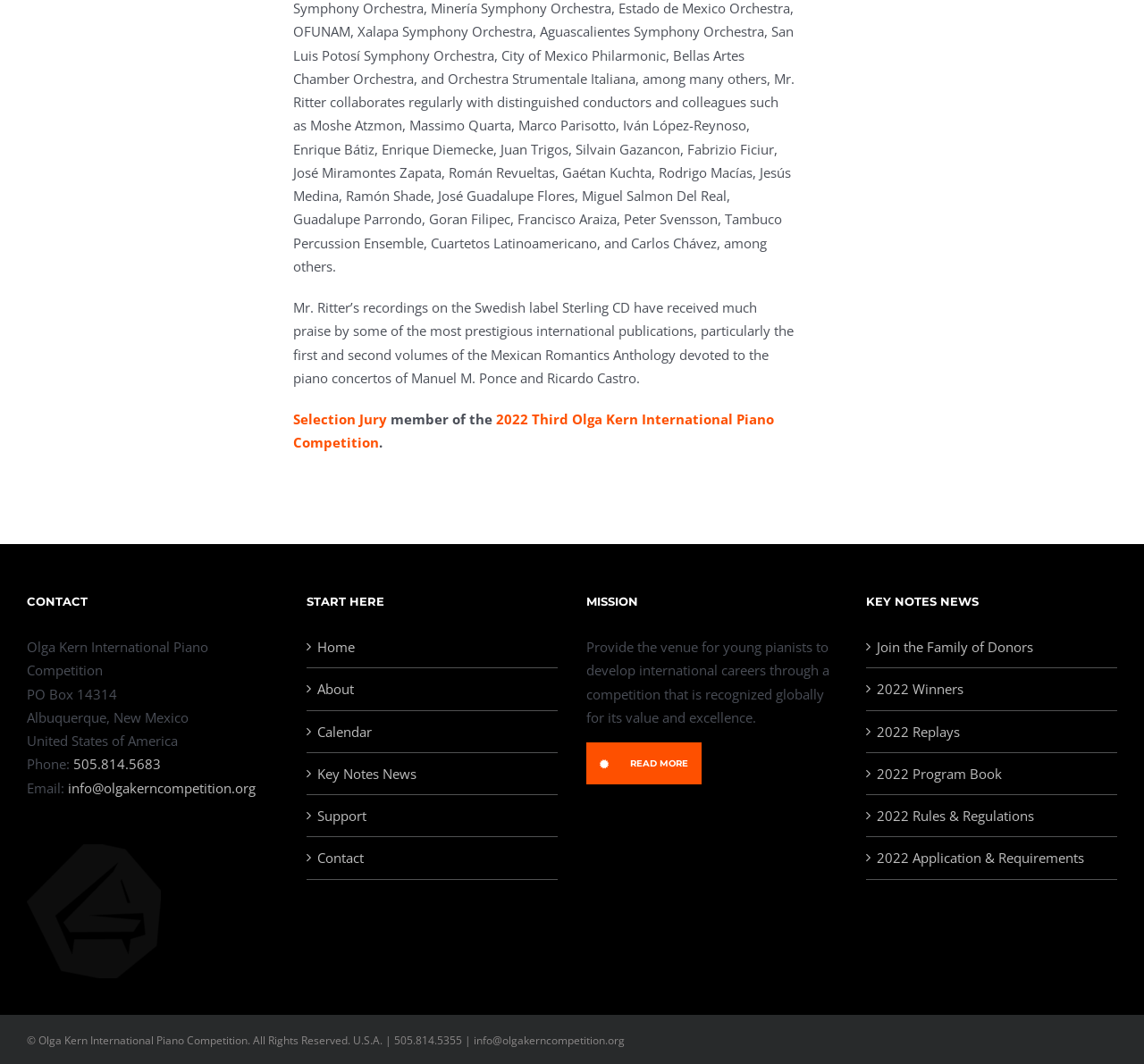What is the copyright information of the webpage?
Look at the image and provide a detailed response to the question.

I found the answer by looking at the StaticText element with the content '© Olga Kern International Piano Competition. All Rights Reserved. U.S.A. | 505.814.5355 | info@olgakerncompetition.org' which is located at the bottom of the webpage, indicating that it is the copyright information of the webpage.